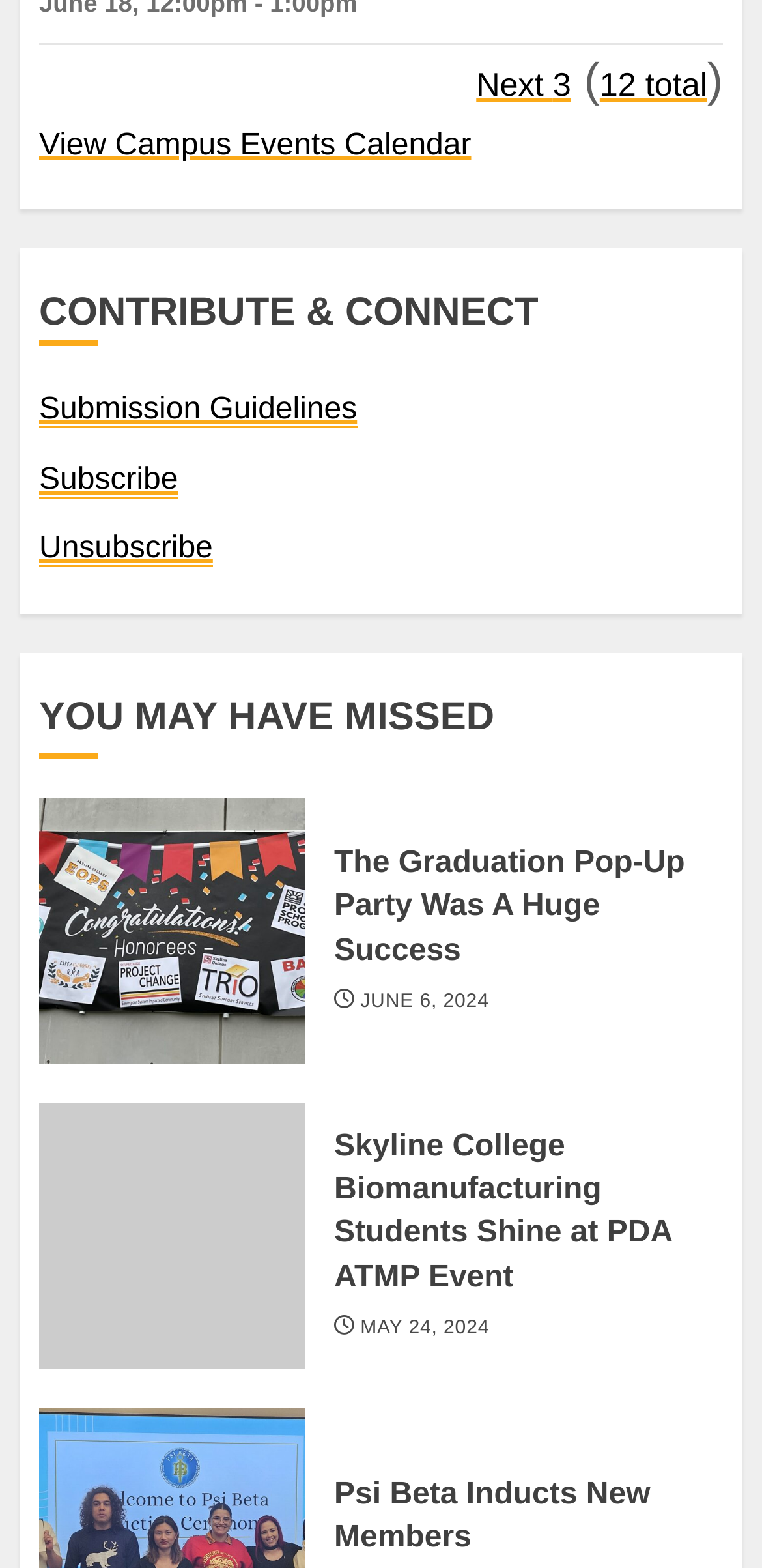Given the element description May 24, 2024, predict the bounding box coordinates for the UI element in the webpage screenshot. The format should be (top-left x, top-left y, bottom-right x, bottom-right y), and the values should be between 0 and 1.

[0.473, 0.839, 0.642, 0.857]